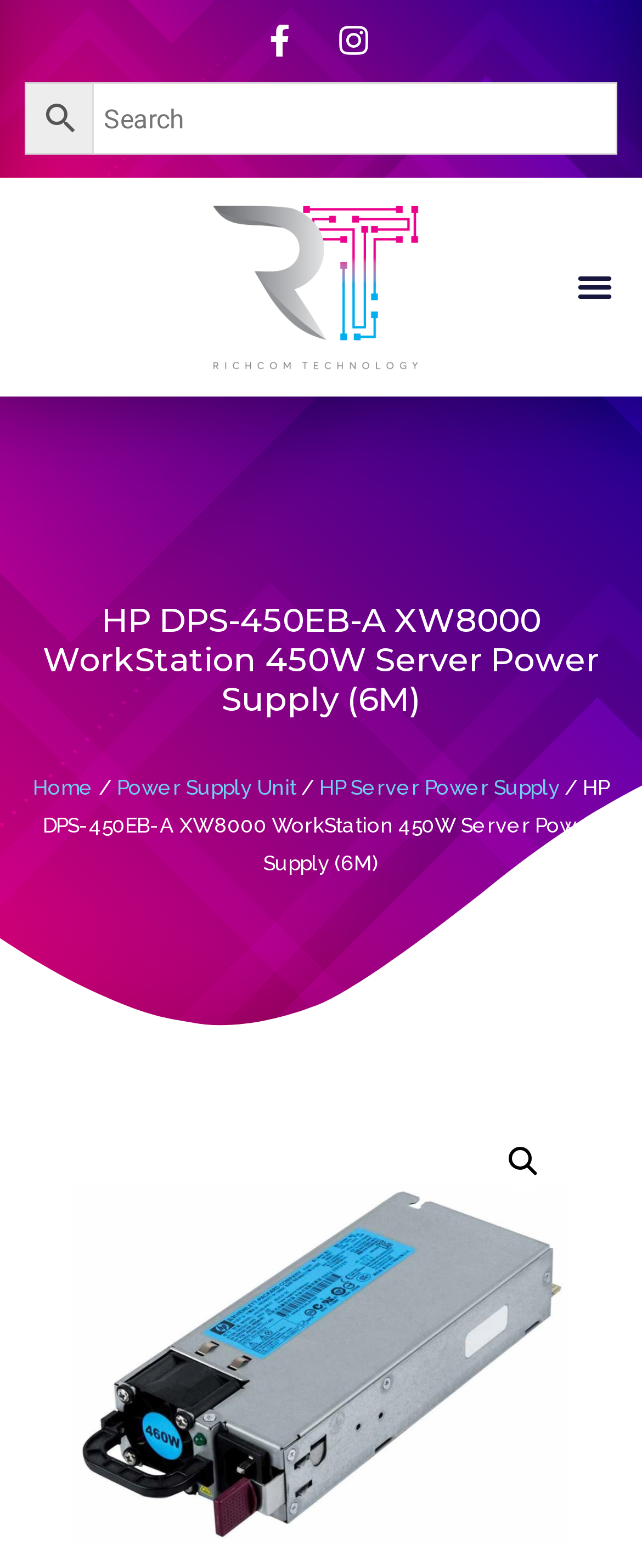What is the purpose of the button with the icon '?'
Using the image, give a concise answer in the form of a single word or short phrase.

Search